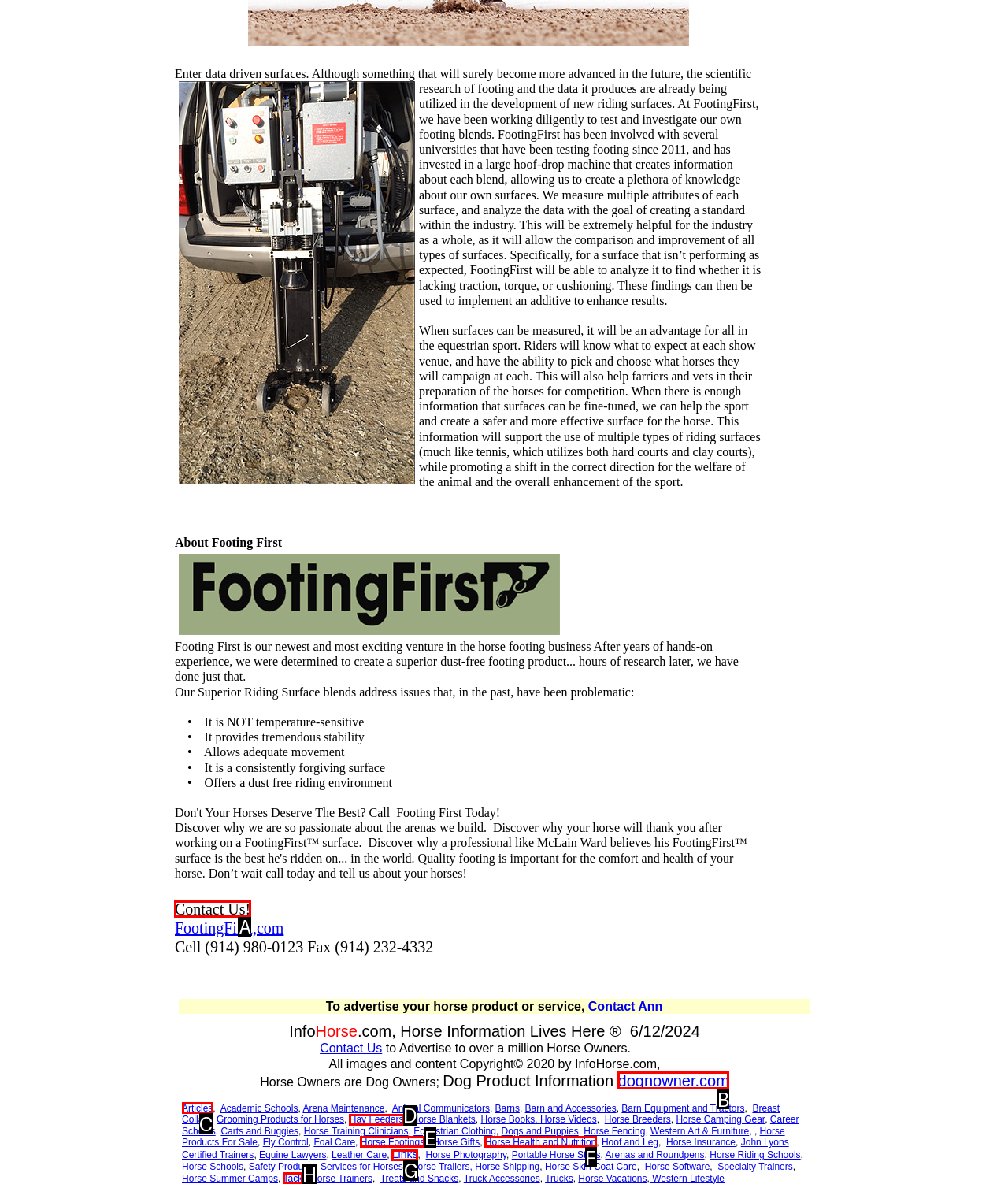Tell me which element should be clicked to achieve the following objective: Click the 'Contact Us!' button
Reply with the letter of the correct option from the displayed choices.

A